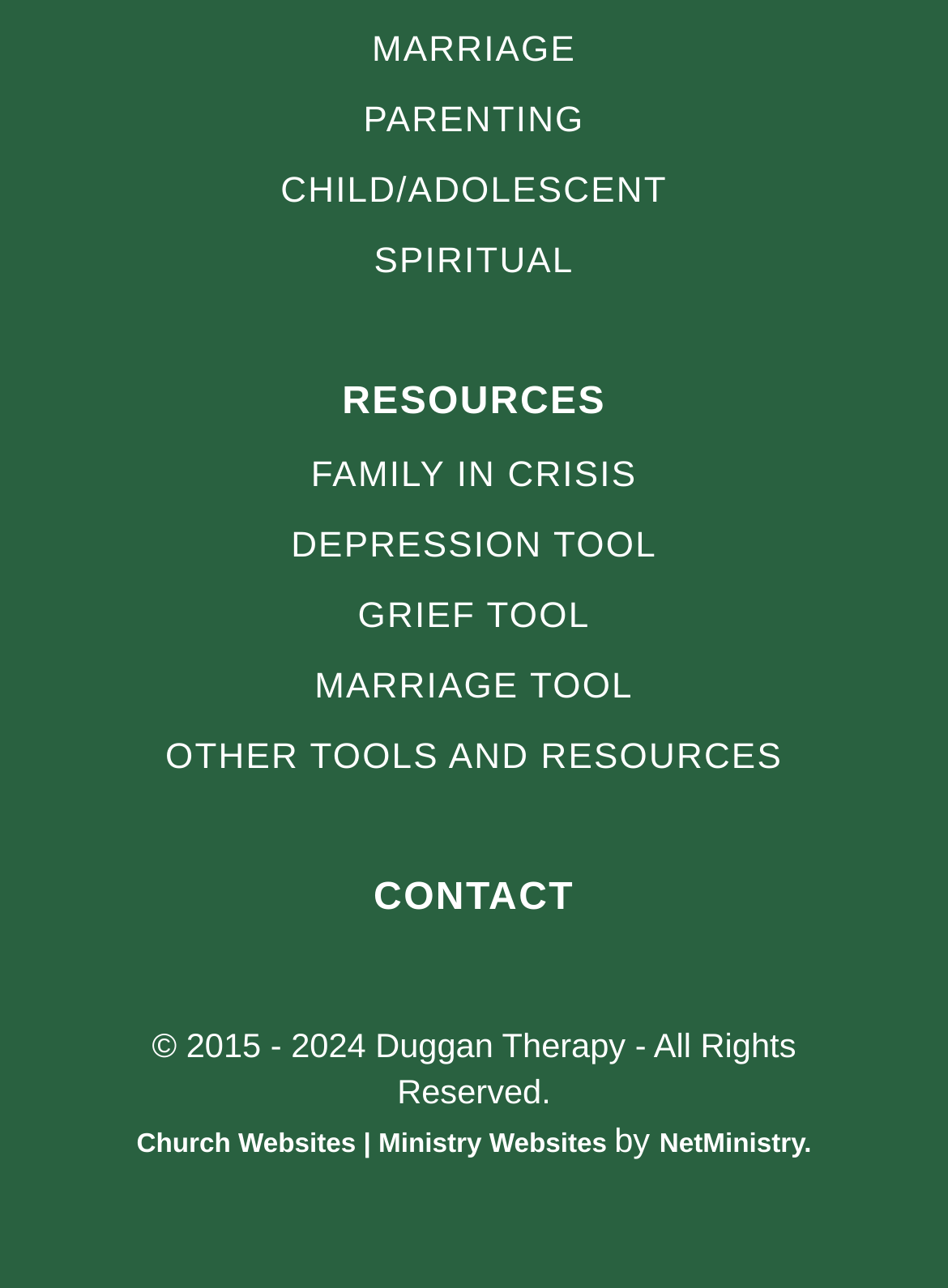How many tools are mentioned on the webpage?
Please provide a single word or phrase in response based on the screenshot.

4